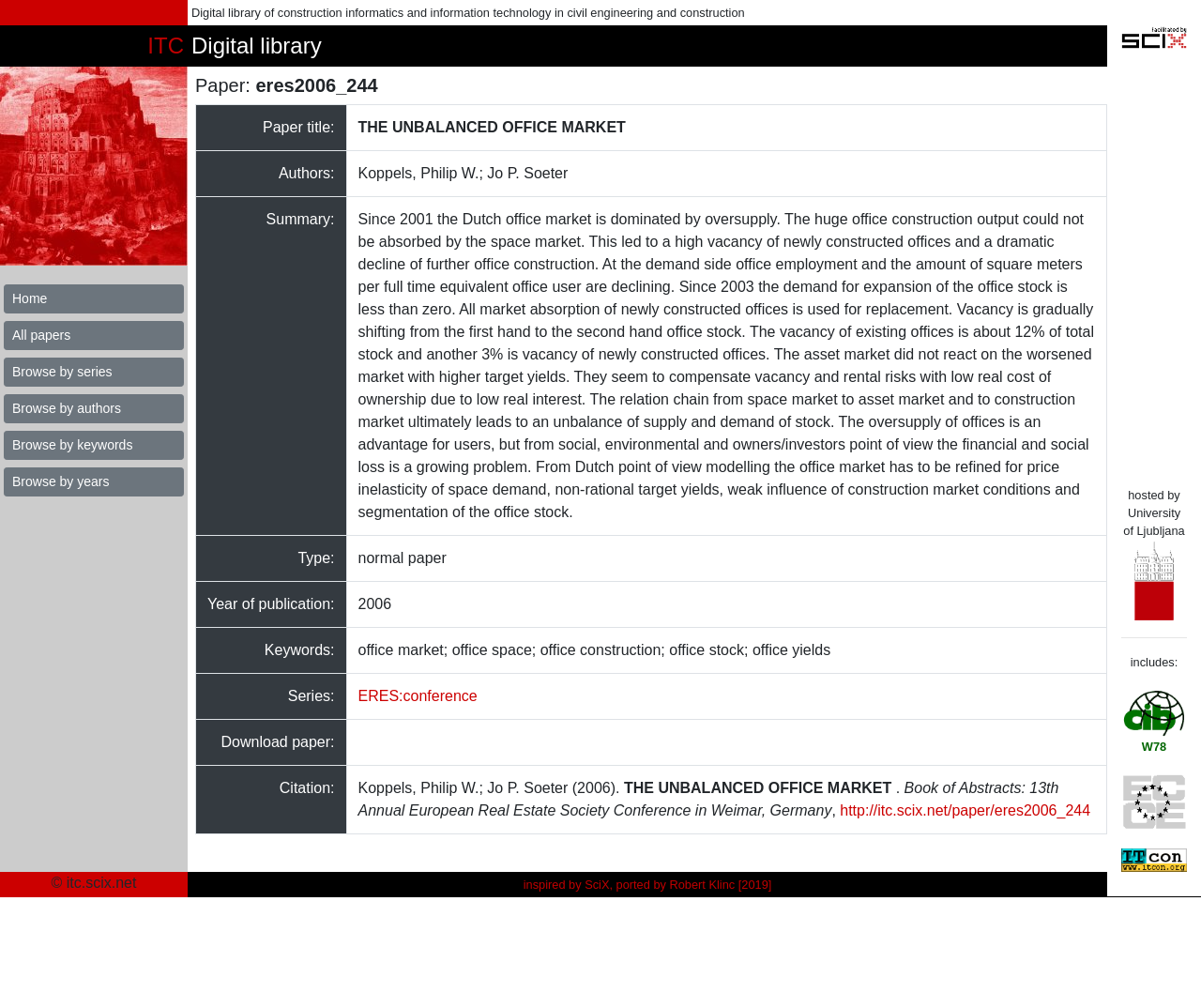Please determine the bounding box coordinates of the element's region to click for the following instruction: "Click the 'Home' button".

[0.003, 0.282, 0.153, 0.311]